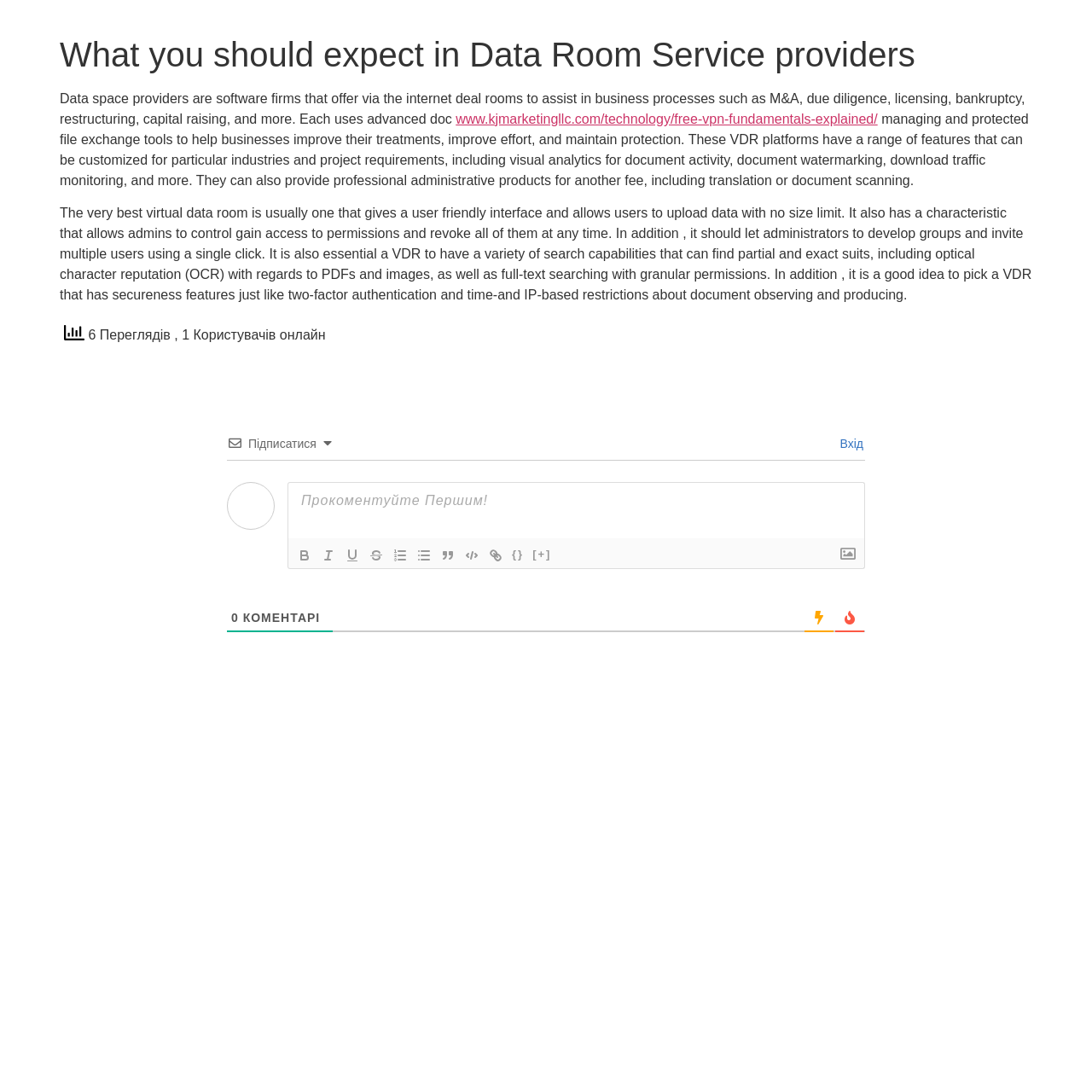Provide a single word or phrase answer to the question: 
How many users are online?

1